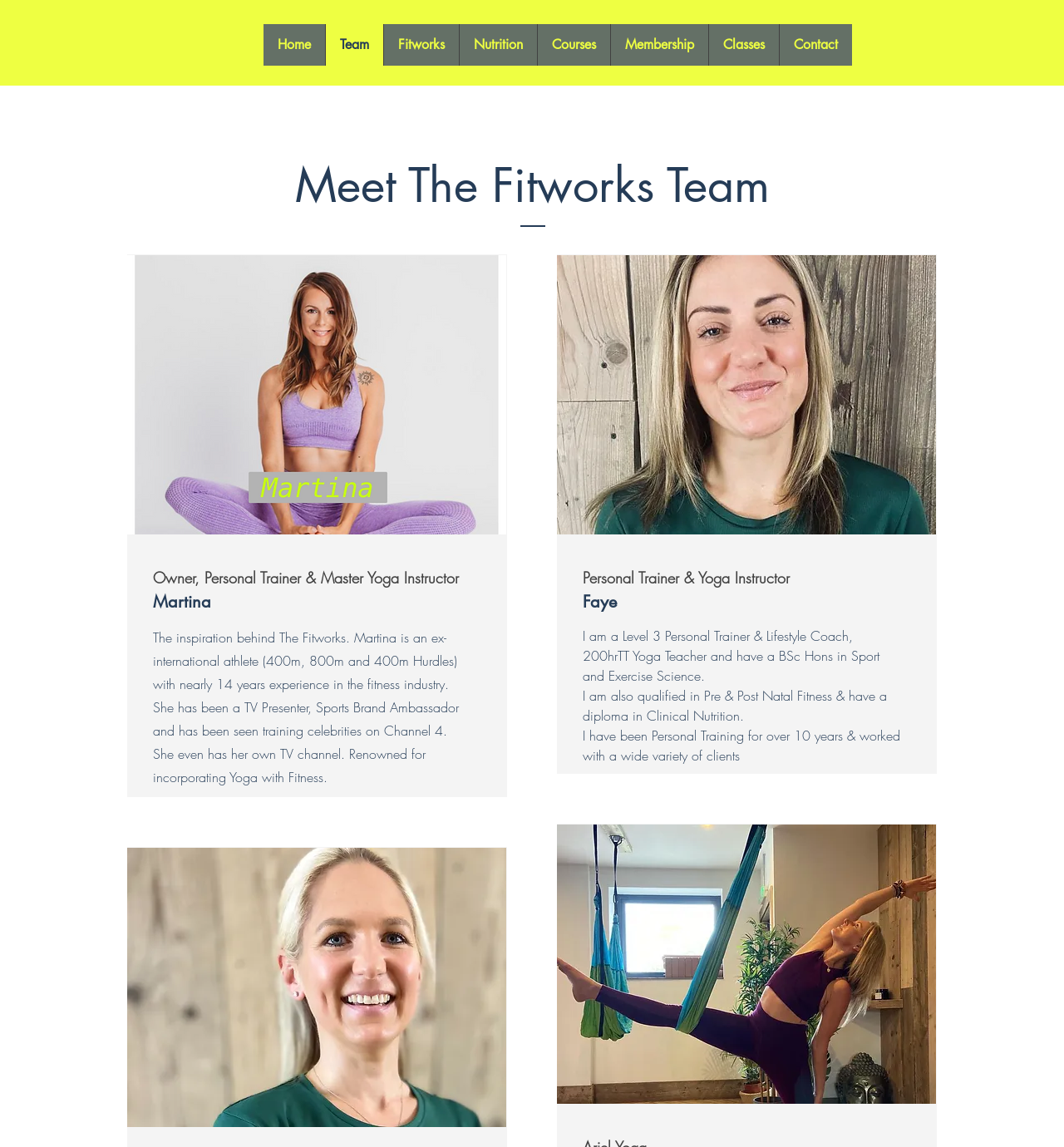Answer in one word or a short phrase: 
How many team members are shown on this webpage?

3